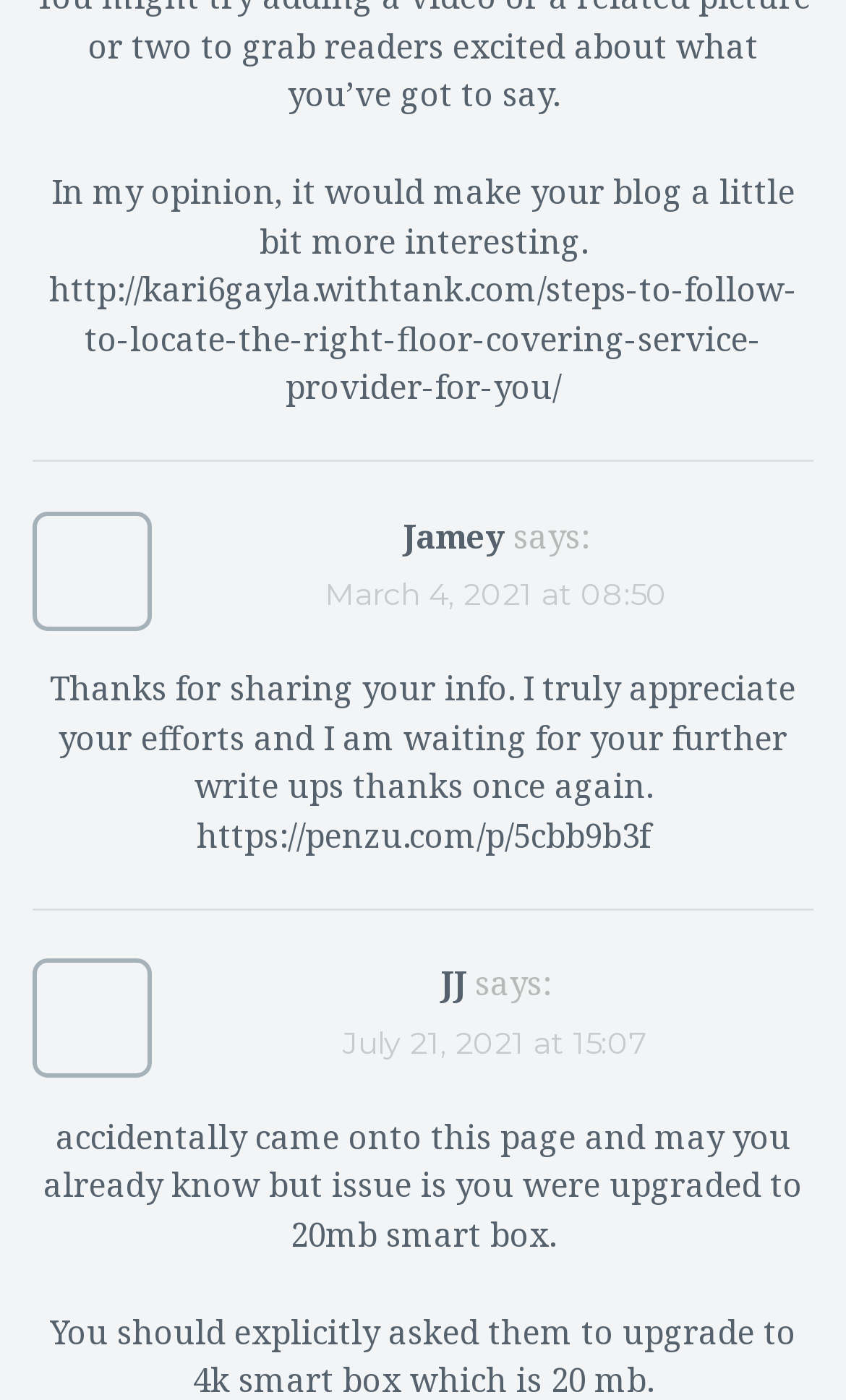For the given element description http://kari6gayla.withtank.com/steps-to-follow-to-locate-the-right-floor-covering-service-provider-for-you/, determine the bounding box coordinates of the UI element. The coordinates should follow the format (top-left x, top-left y, bottom-right x, bottom-right y) and be within the range of 0 to 1.

[0.058, 0.191, 0.942, 0.292]